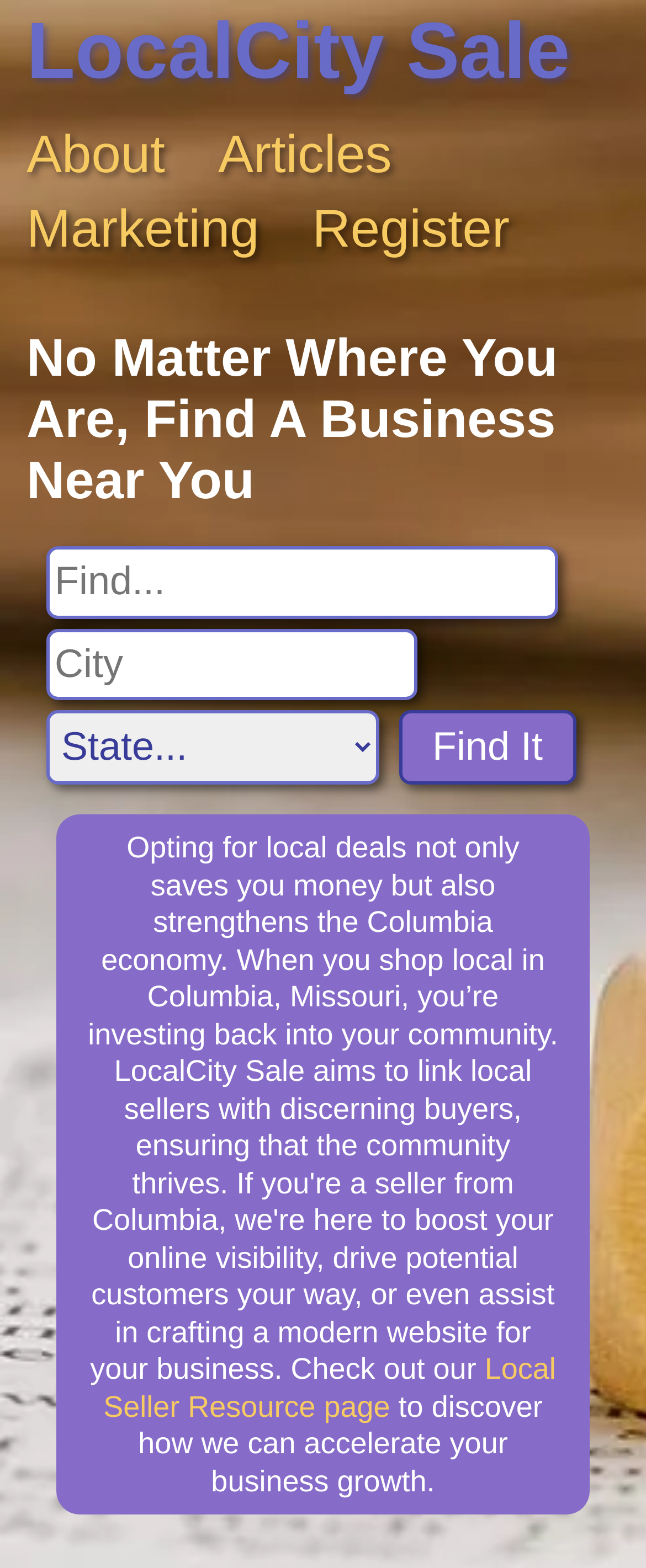How many search fields are there?
By examining the image, provide a one-word or phrase answer.

3